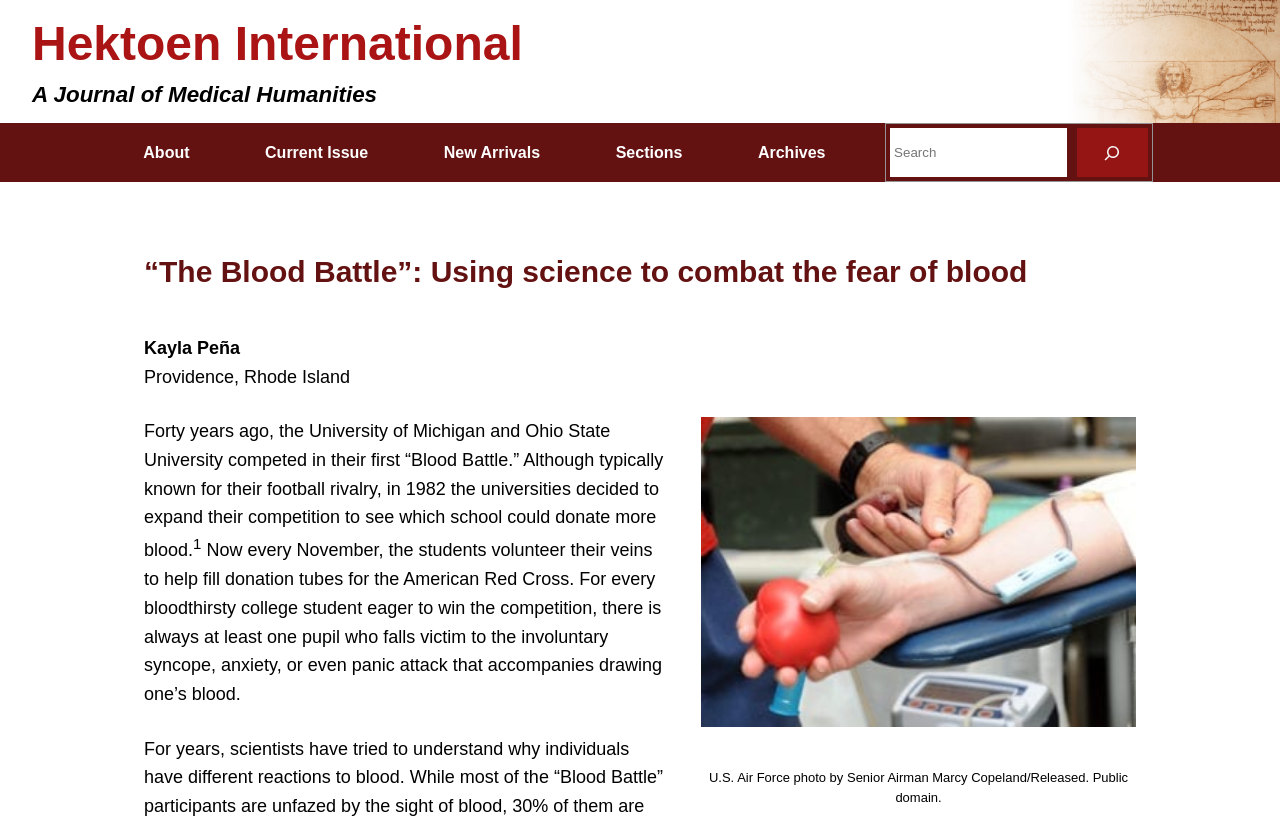Can you find the bounding box coordinates for the element that needs to be clicked to execute this instruction: "go to the shop"? The coordinates should be given as four float numbers between 0 and 1, i.e., [left, top, right, bottom].

None